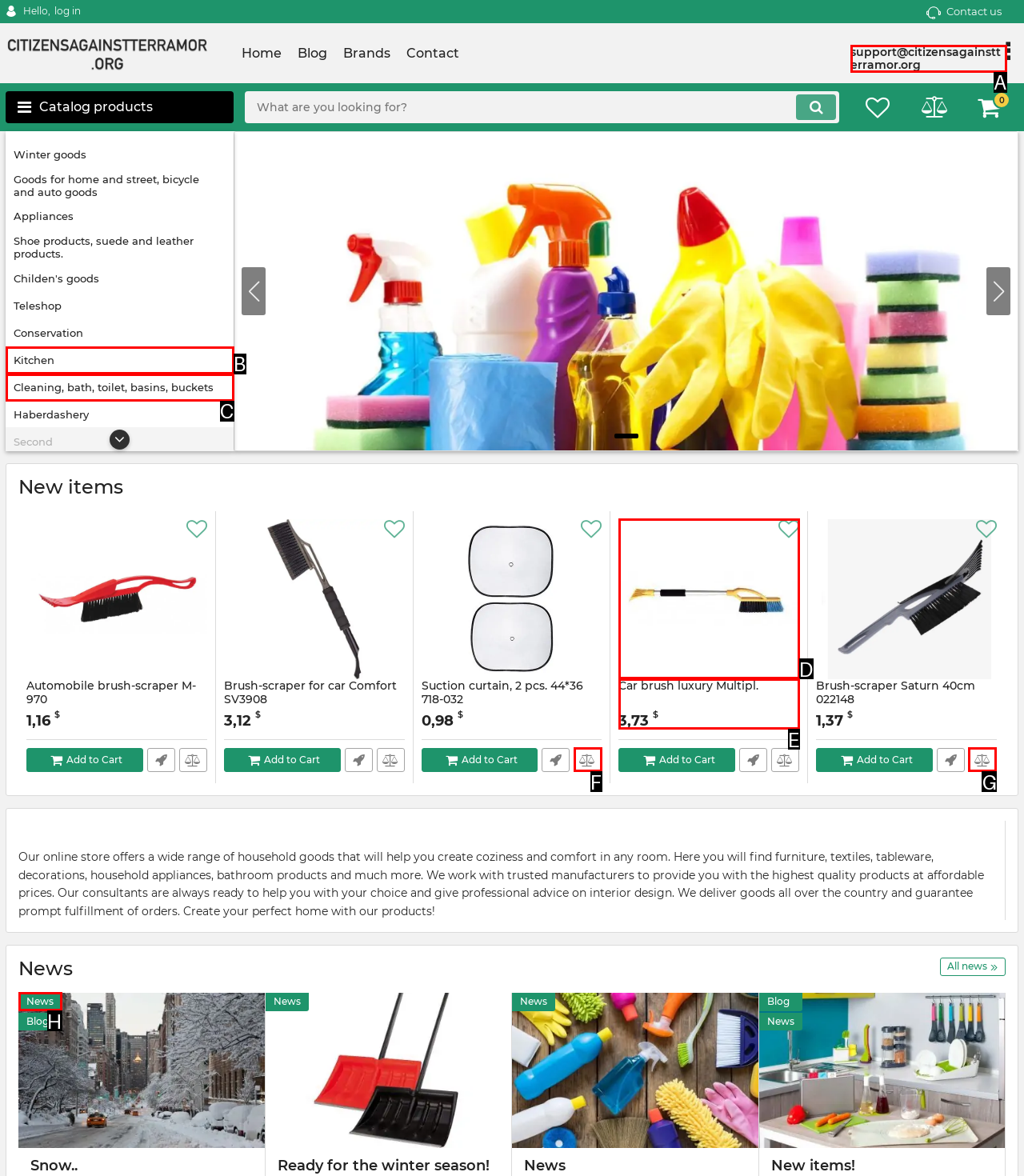With the provided description: aria-label="Car brush luxury Multipl.", select the most suitable HTML element. Respond with the letter of the selected option.

D